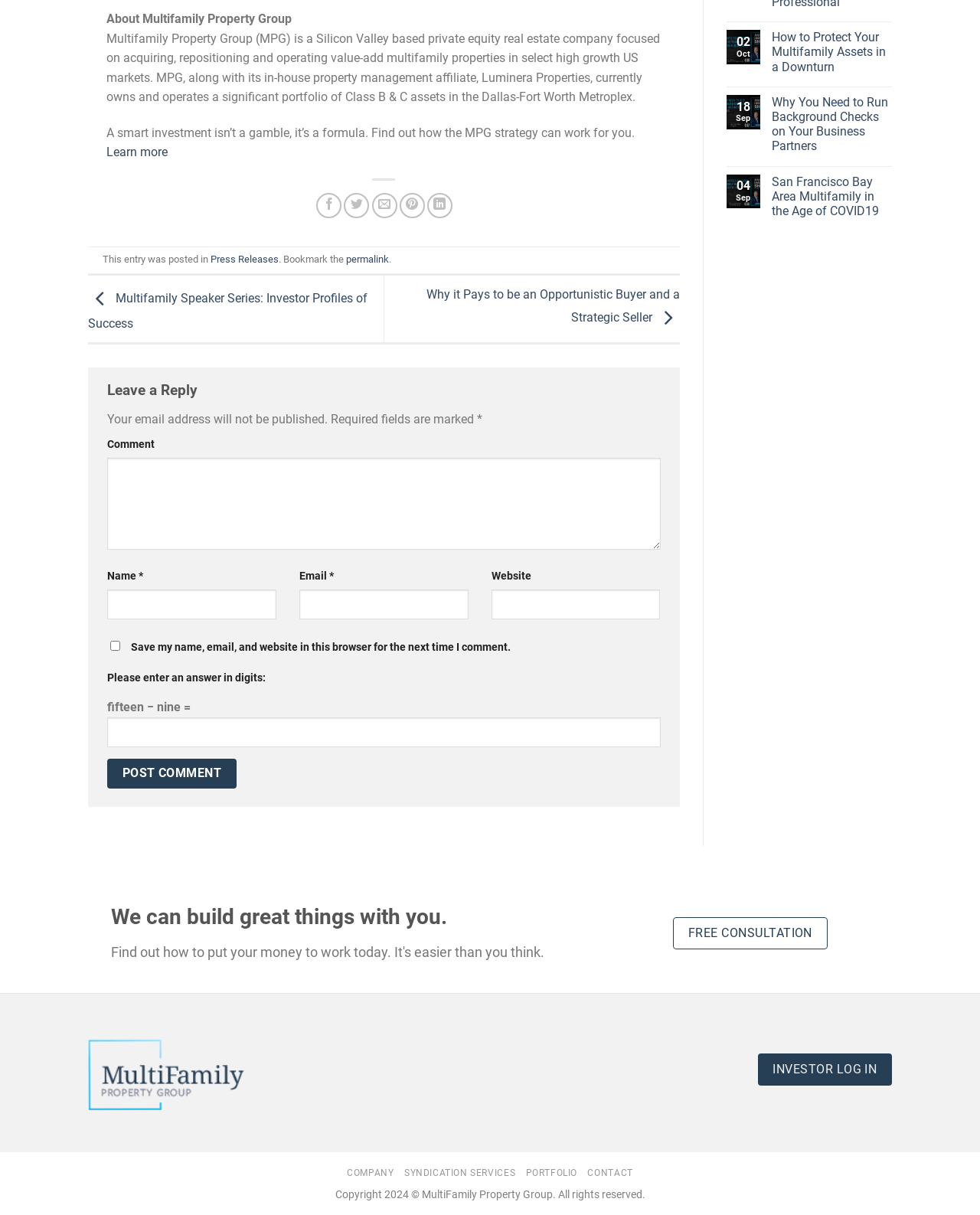Using the given element description, provide the bounding box coordinates (top-left x, top-left y, bottom-right x, bottom-right y) for the corresponding UI element in the screenshot: parent_node: Website name="url"

[0.501, 0.485, 0.674, 0.51]